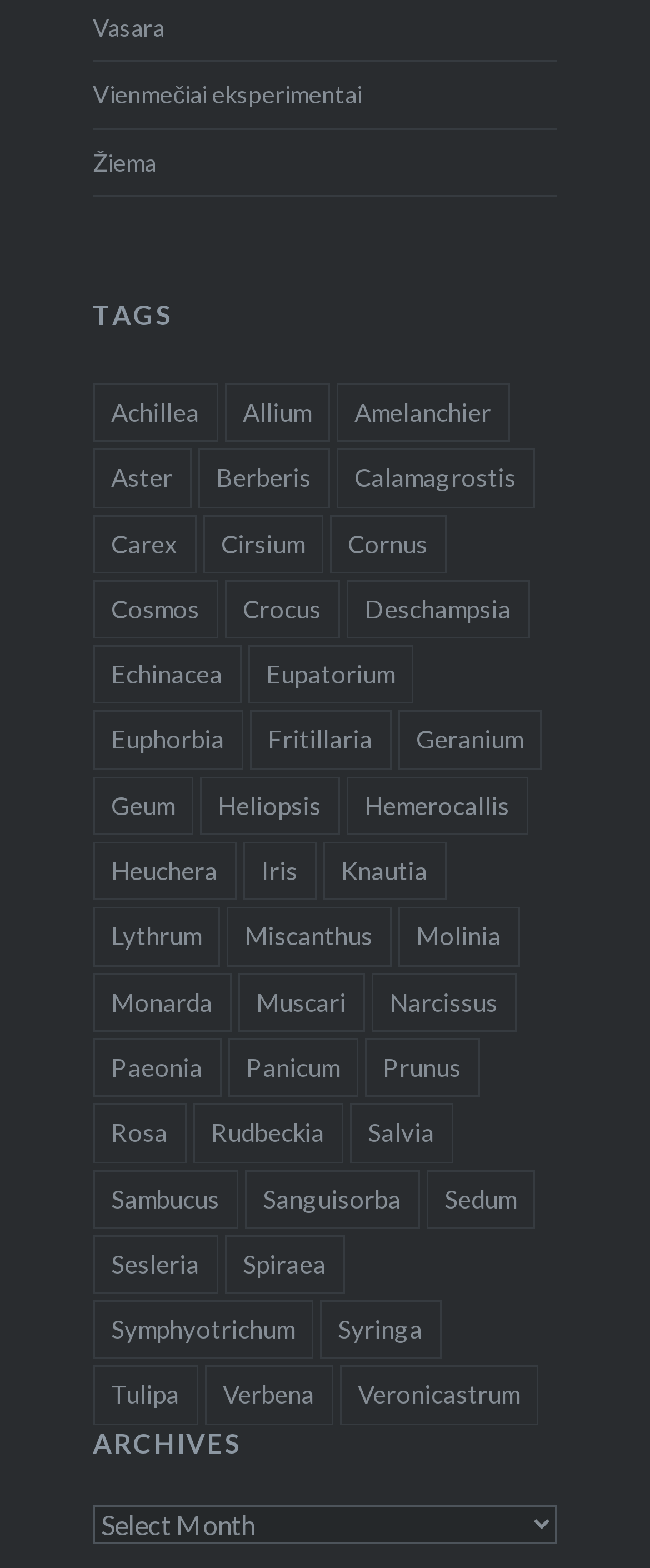Locate the bounding box coordinates of the element that needs to be clicked to carry out the instruction: "Click on the link 'Rosa'". The coordinates should be given as four float numbers ranging from 0 to 1, i.e., [left, top, right, bottom].

[0.143, 0.704, 0.287, 0.742]